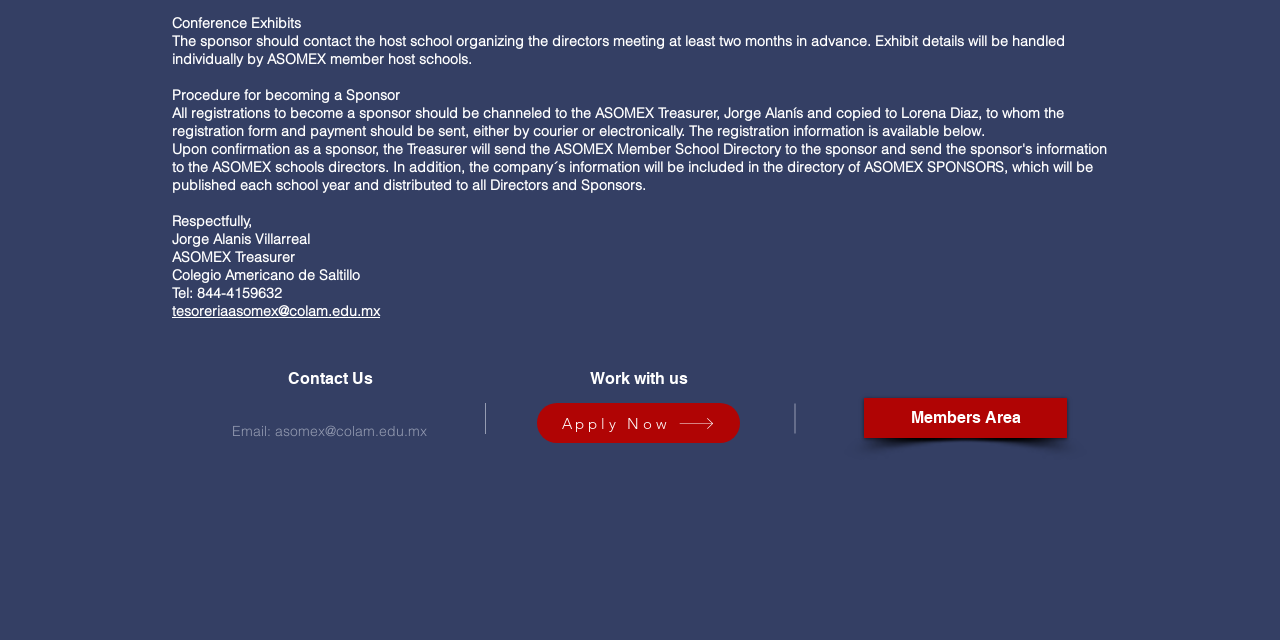Given the description "asomex@colam.edu.mx", provide the bounding box coordinates of the corresponding UI element.

[0.215, 0.66, 0.334, 0.688]